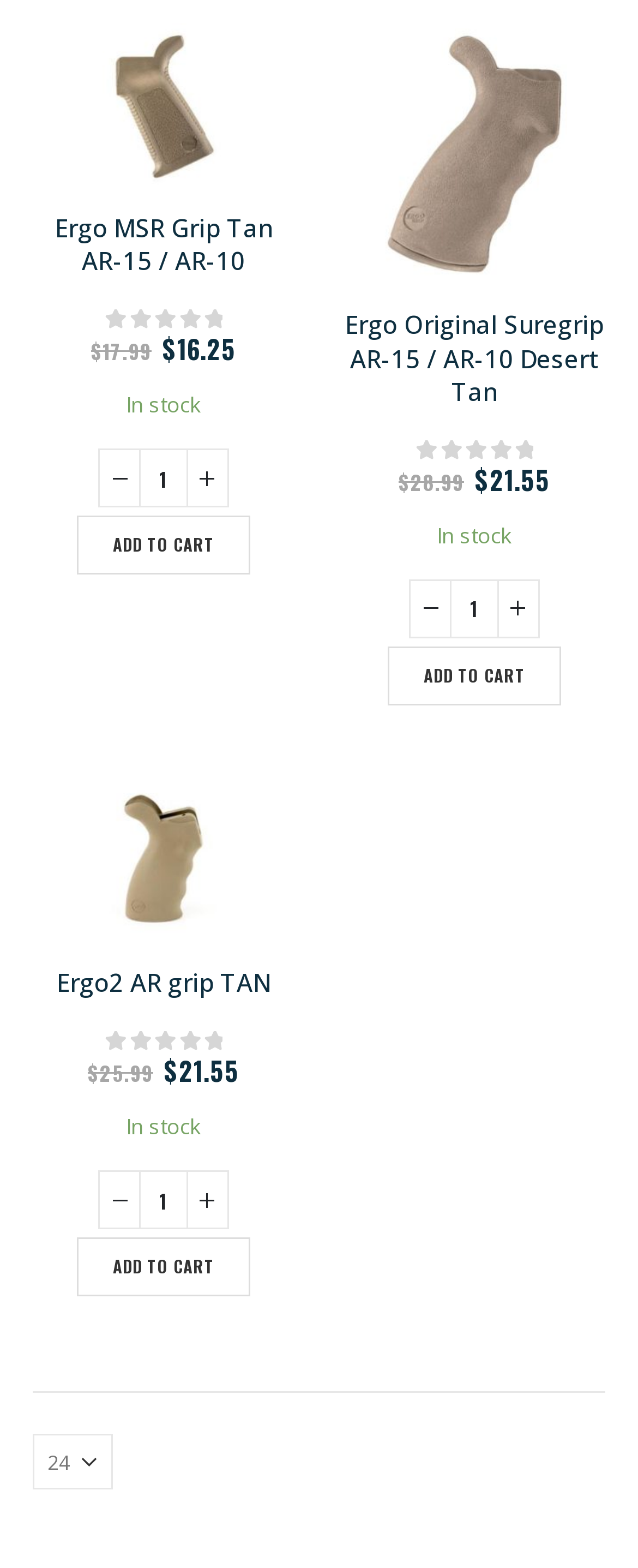What is the maximum quantity of the Ergo Original Suregrip AR-15 / AR-10 Desert Tan that can be added to the cart?
From the image, respond with a single word or phrase.

13